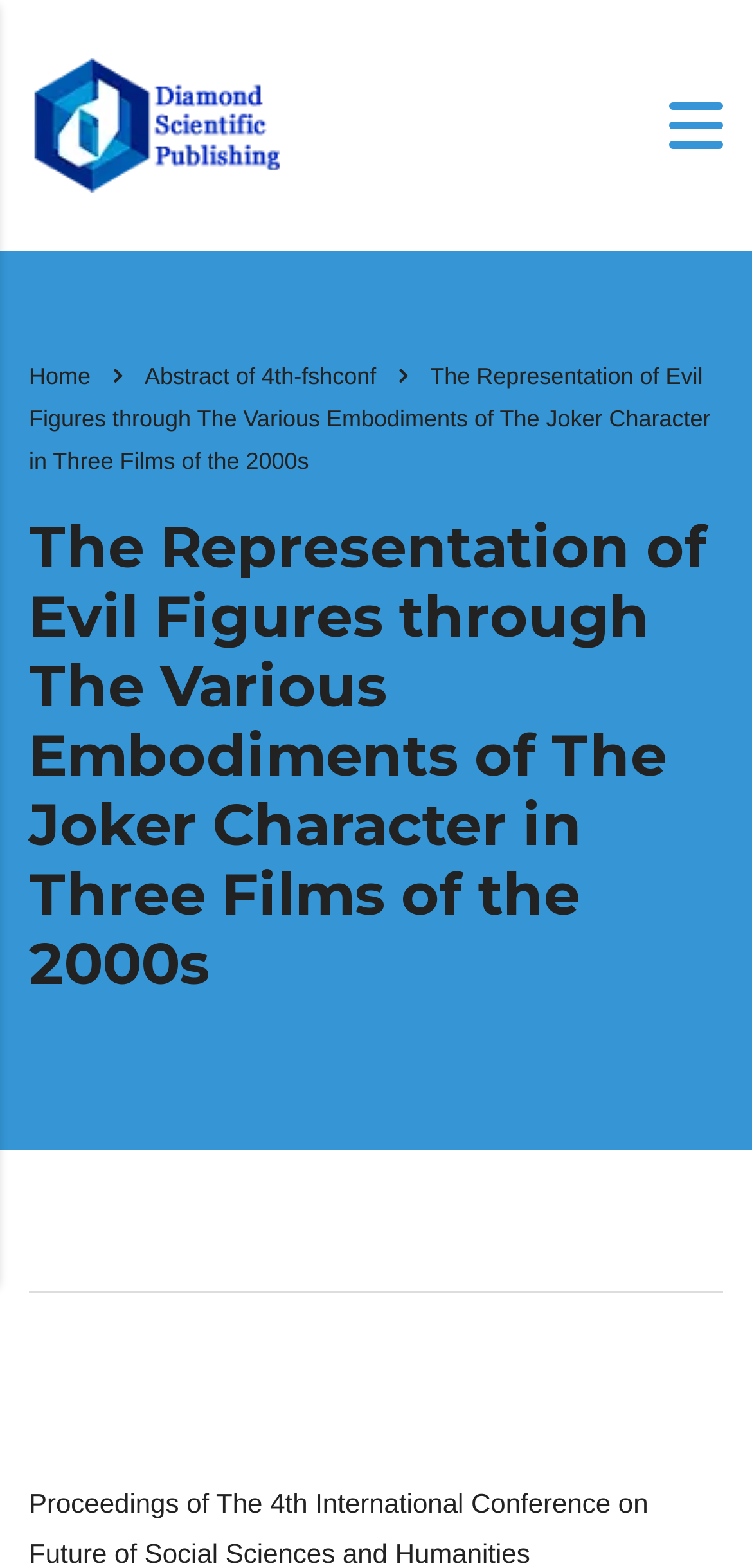Please determine the bounding box of the UI element that matches this description: Home. The coordinates should be given as (top-left x, top-left y, bottom-right x, bottom-right y), with all values between 0 and 1.

[0.038, 0.231, 0.121, 0.249]